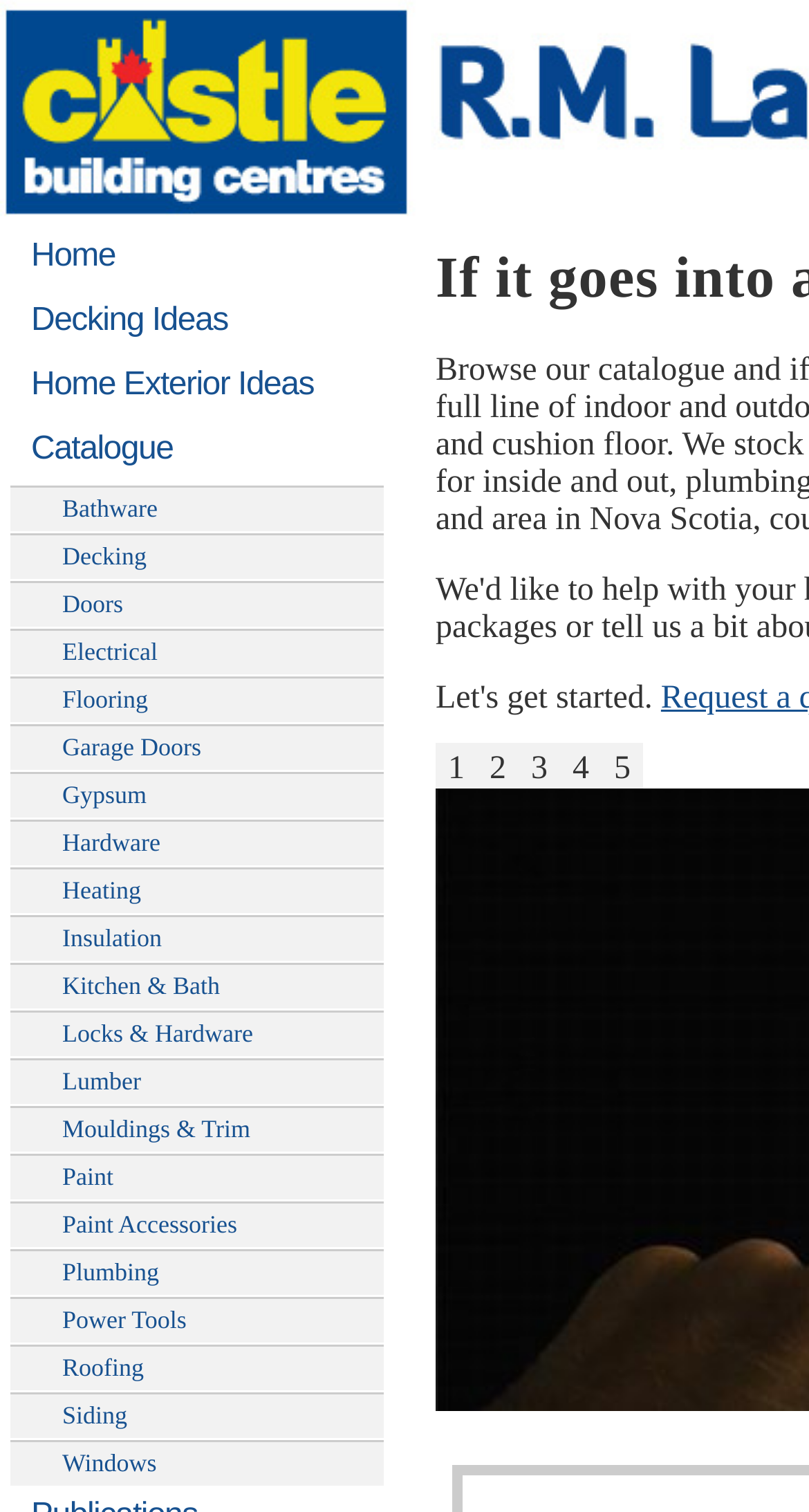What is the last link on the pagination?
Using the image provided, answer with just one word or phrase.

5